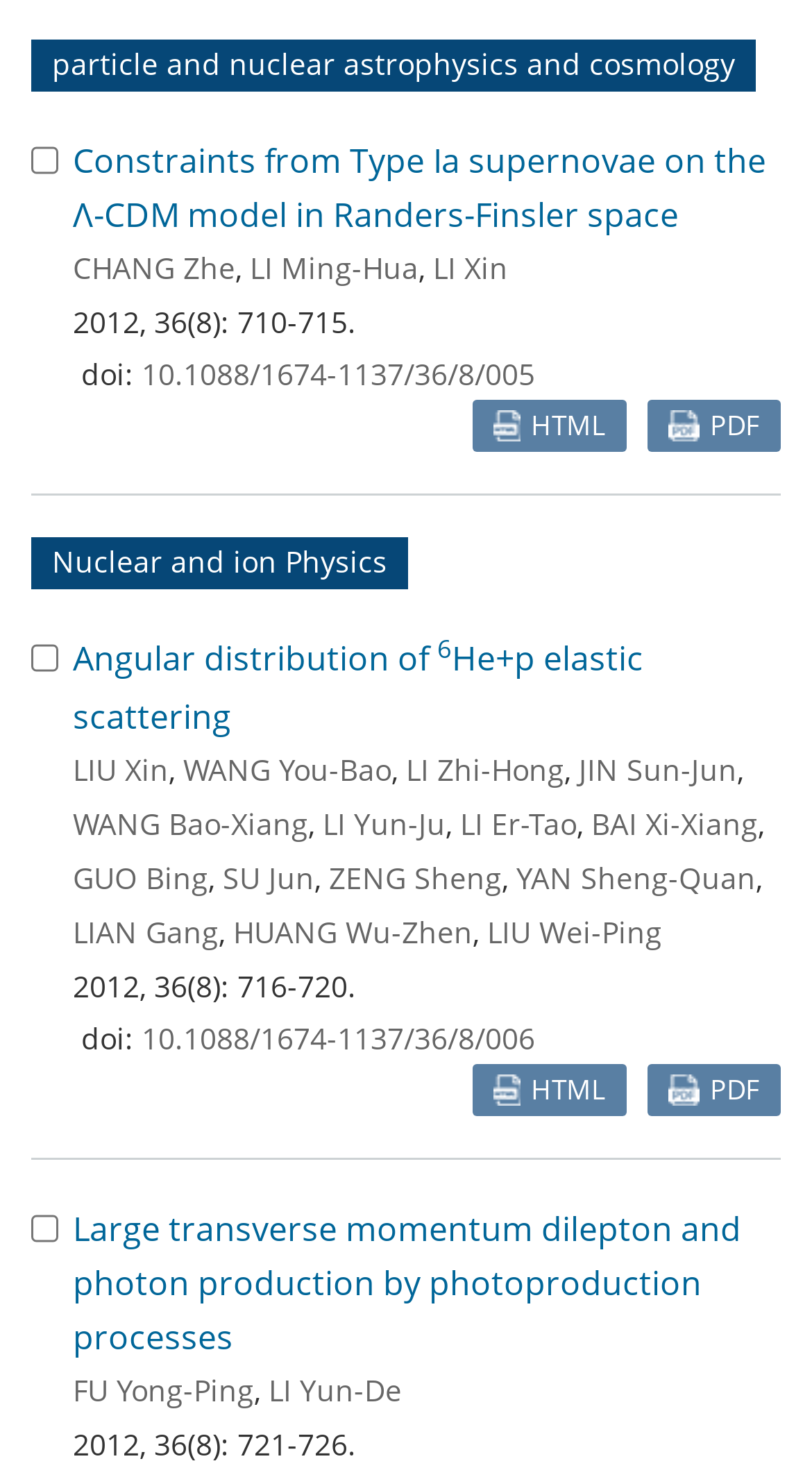Using the information from the screenshot, answer the following question thoroughly:
How many articles are listed on this page?

I counted the number of article titles and authors listed on the page, and there are three distinct articles.